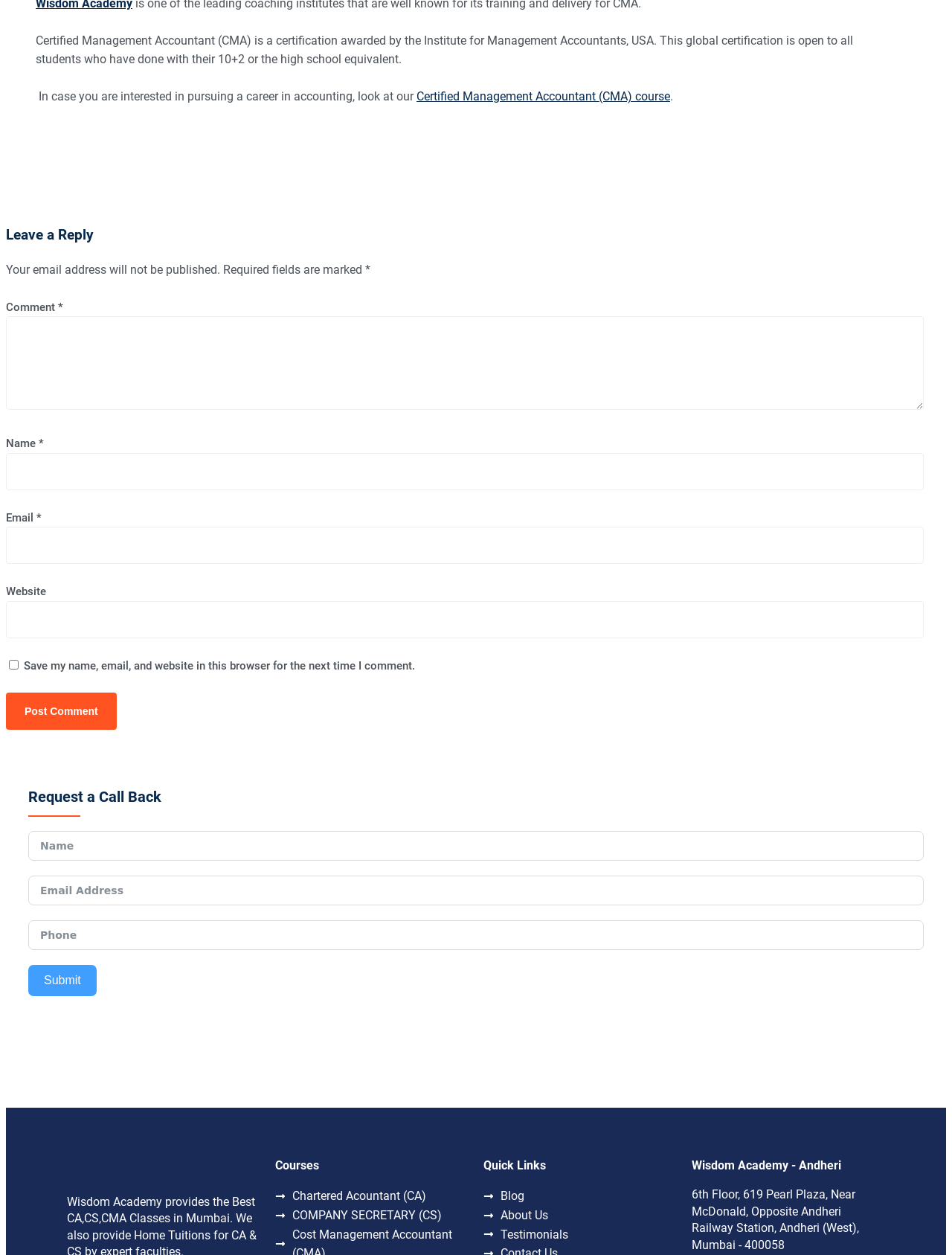Refer to the element description name="email" placeholder="Email Address" and identify the corresponding bounding box in the screenshot. Format the coordinates as (top-left x, top-left y, bottom-right x, bottom-right y) with values in the range of 0 to 1.

[0.03, 0.698, 0.97, 0.722]